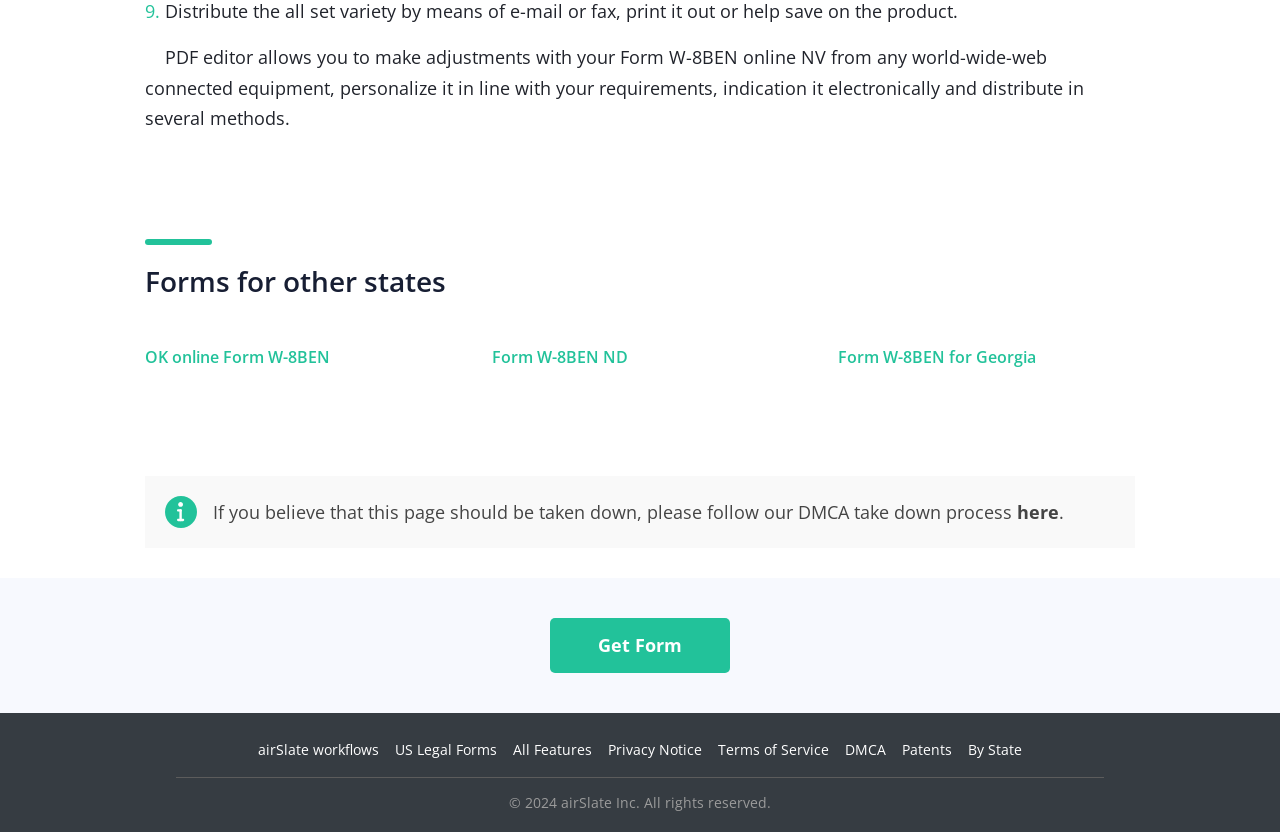What is the copyright year of airSlate Inc.?
From the details in the image, answer the question comprehensively.

The static text at the bottom of the webpage indicates that the copyright year of airSlate Inc. is 2024.